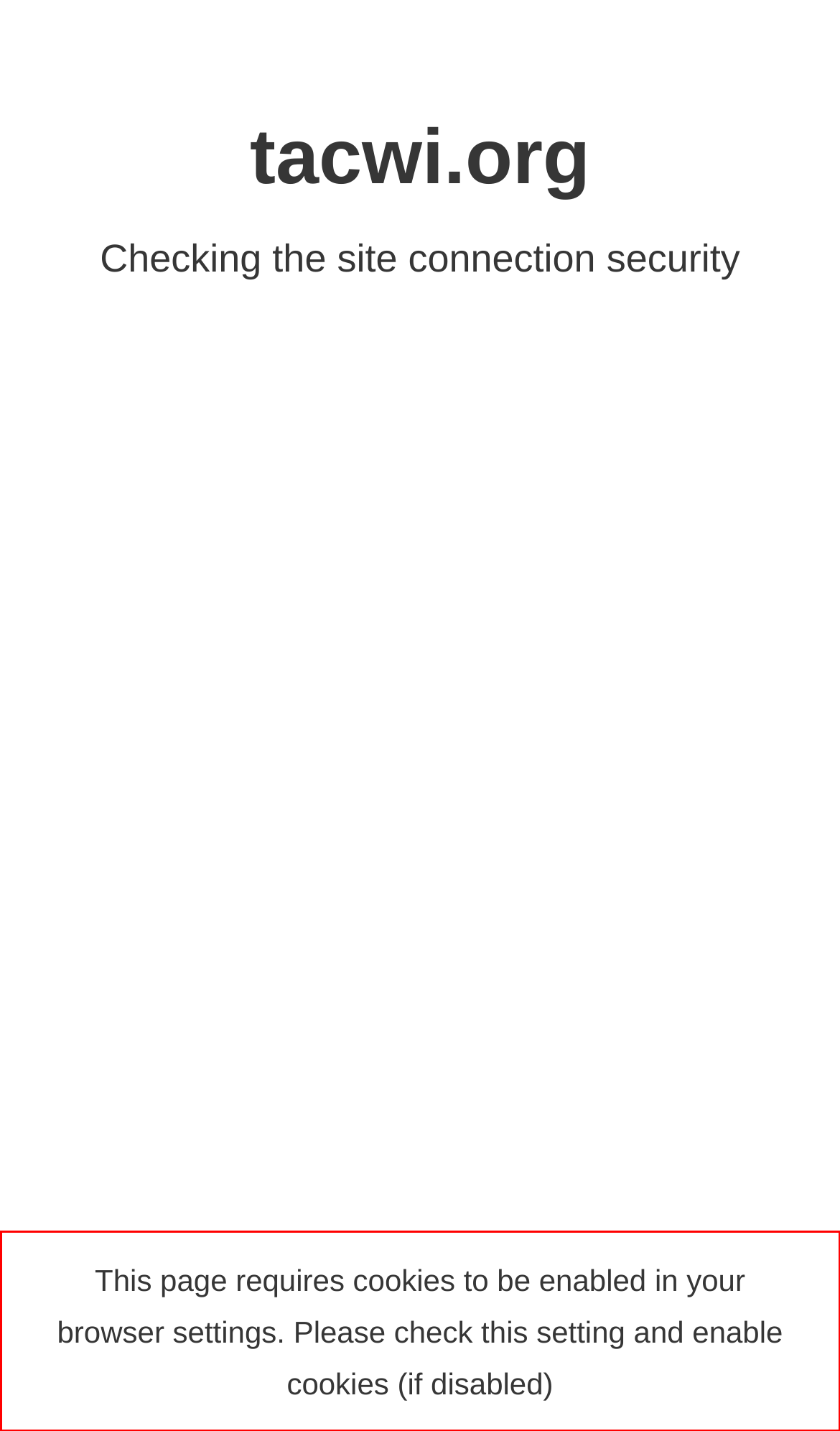Please identify and extract the text from the UI element that is surrounded by a red bounding box in the provided webpage screenshot.

This page requires cookies to be enabled in your browser settings. Please check this setting and enable cookies (if disabled)